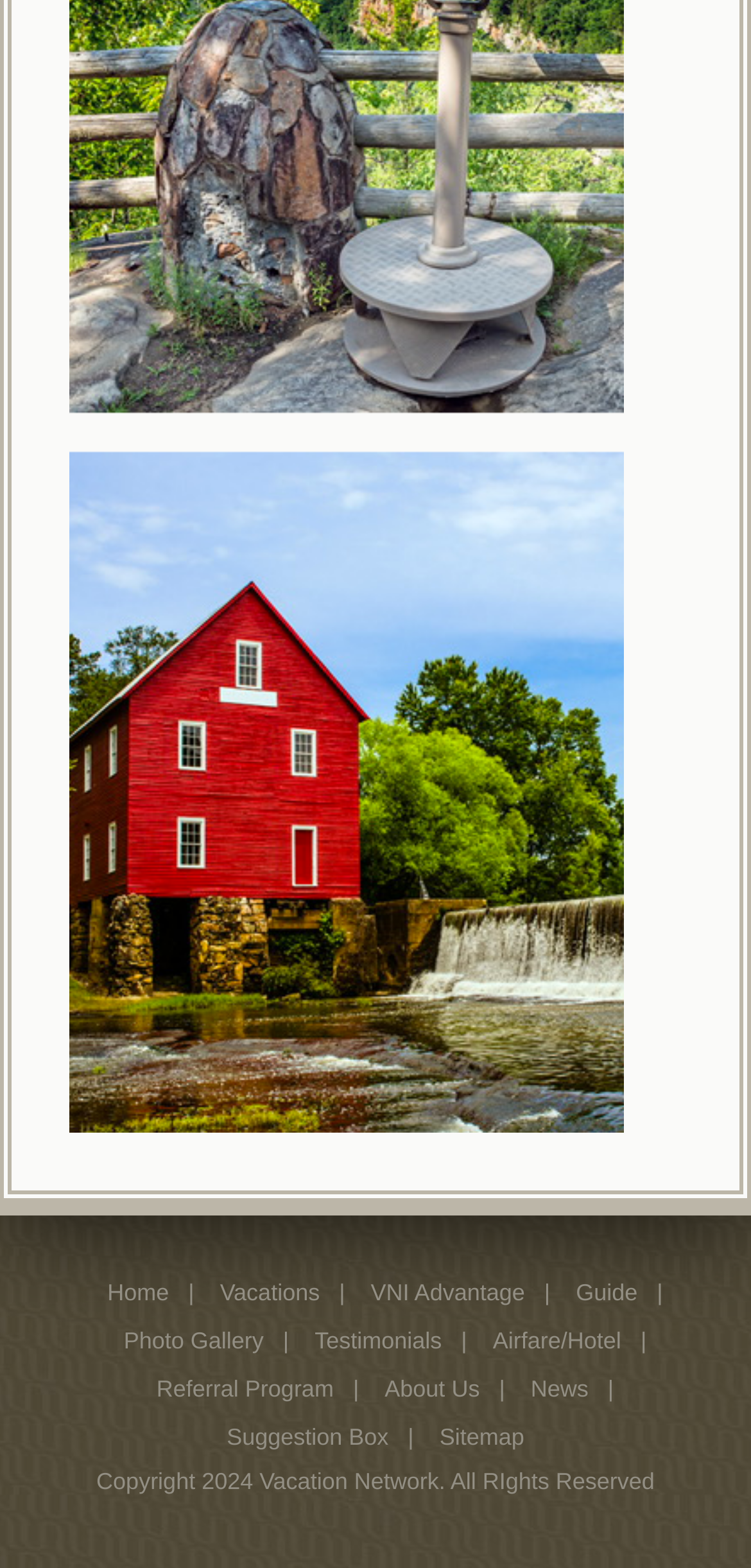Determine the bounding box coordinates of the UI element described below. Use the format (top-left x, top-left y, bottom-right x, bottom-right y) with floating point numbers between 0 and 1: Guide

[0.767, 0.815, 0.849, 0.833]